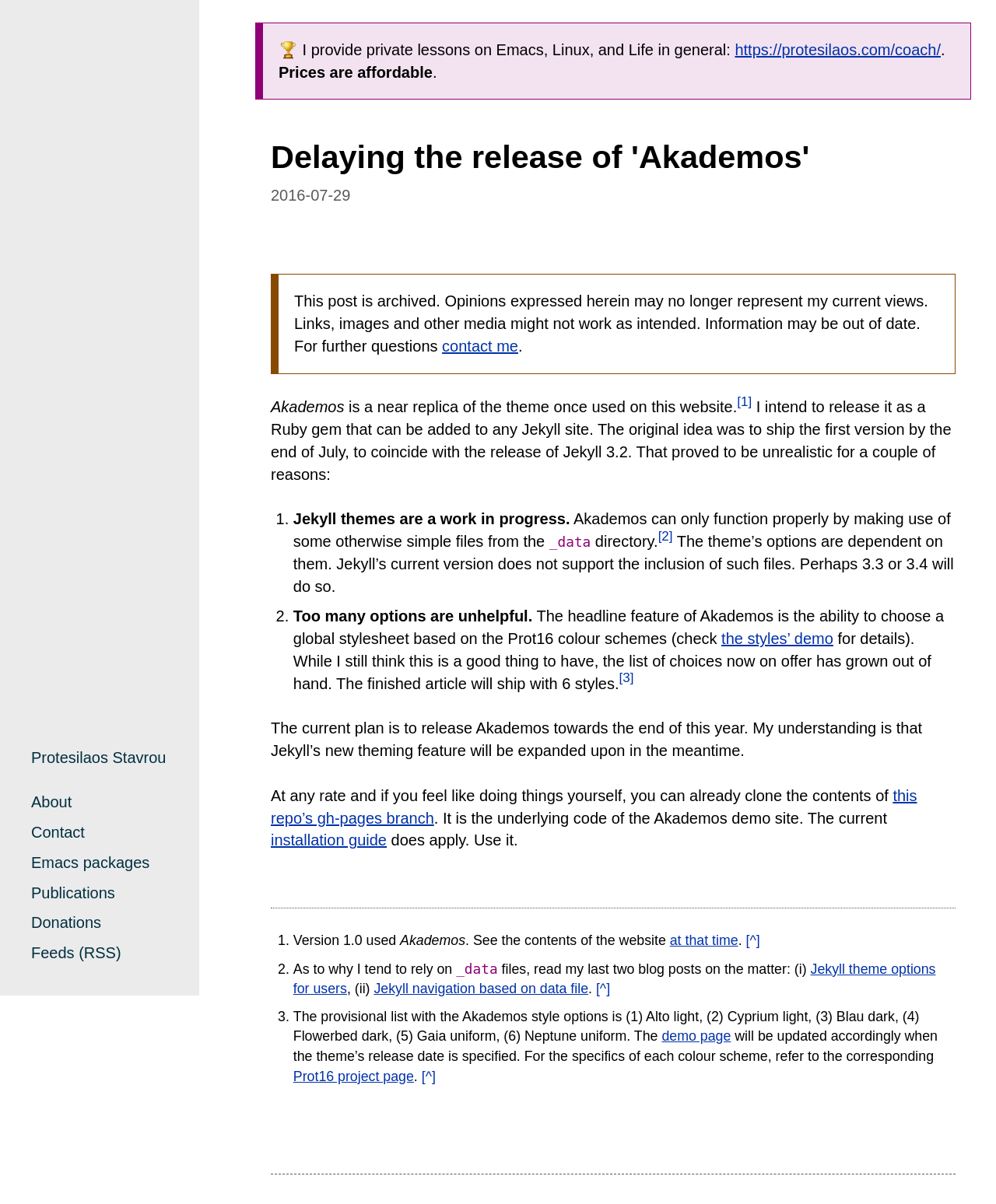Pinpoint the bounding box coordinates of the element to be clicked to execute the instruction: "Visit the 'Emacs packages' page".

[0.031, 0.709, 0.15, 0.723]